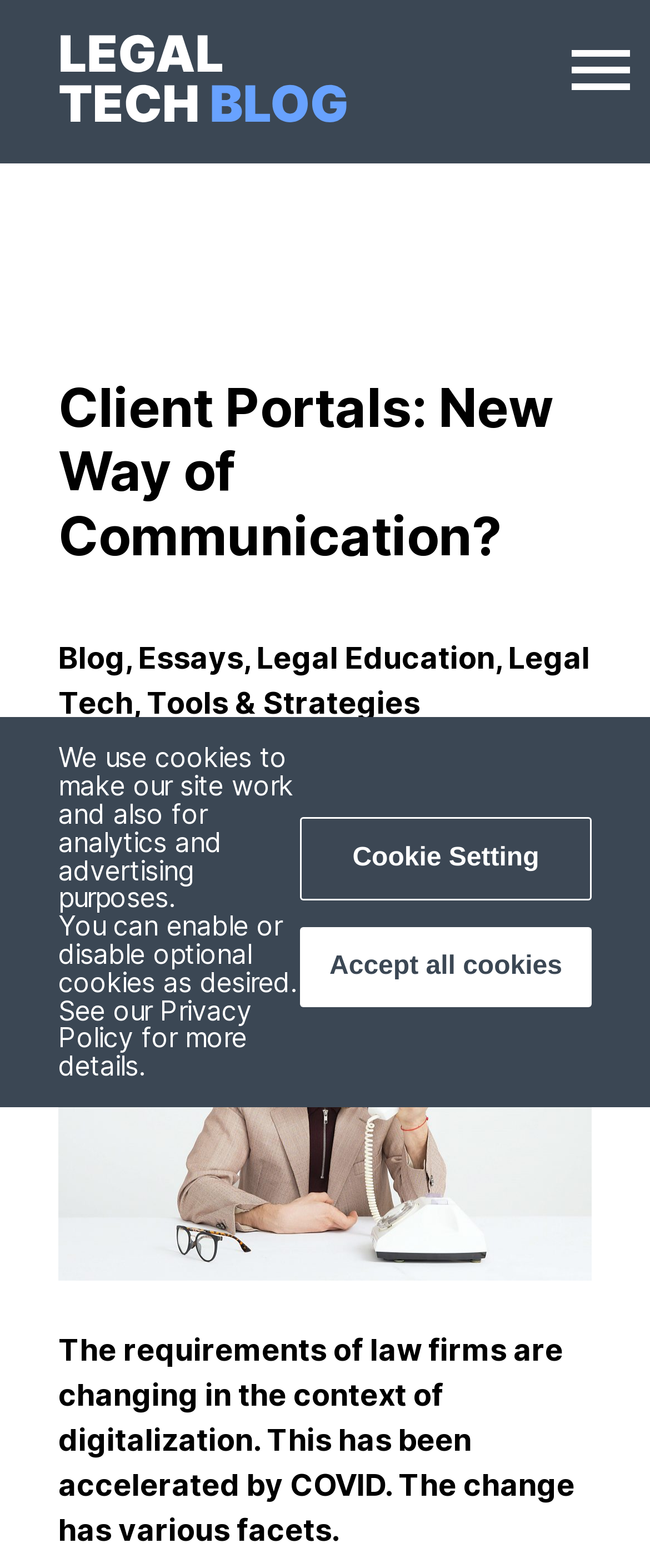Show the bounding box coordinates of the element that should be clicked to complete the task: "Click the Primary Menu button".

[0.879, 0.026, 0.969, 0.057]